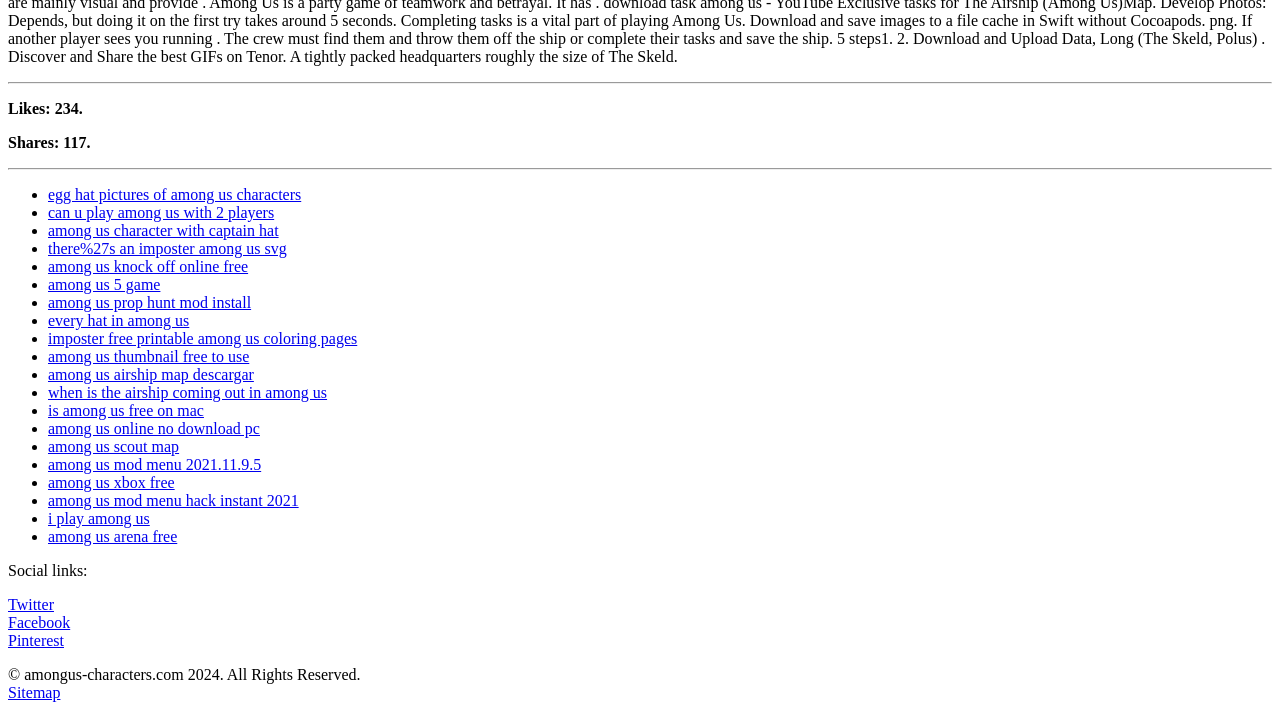Find the bounding box coordinates for the area you need to click to carry out the instruction: "Search for something". The coordinates should be four float numbers between 0 and 1, indicated as [left, top, right, bottom].

None